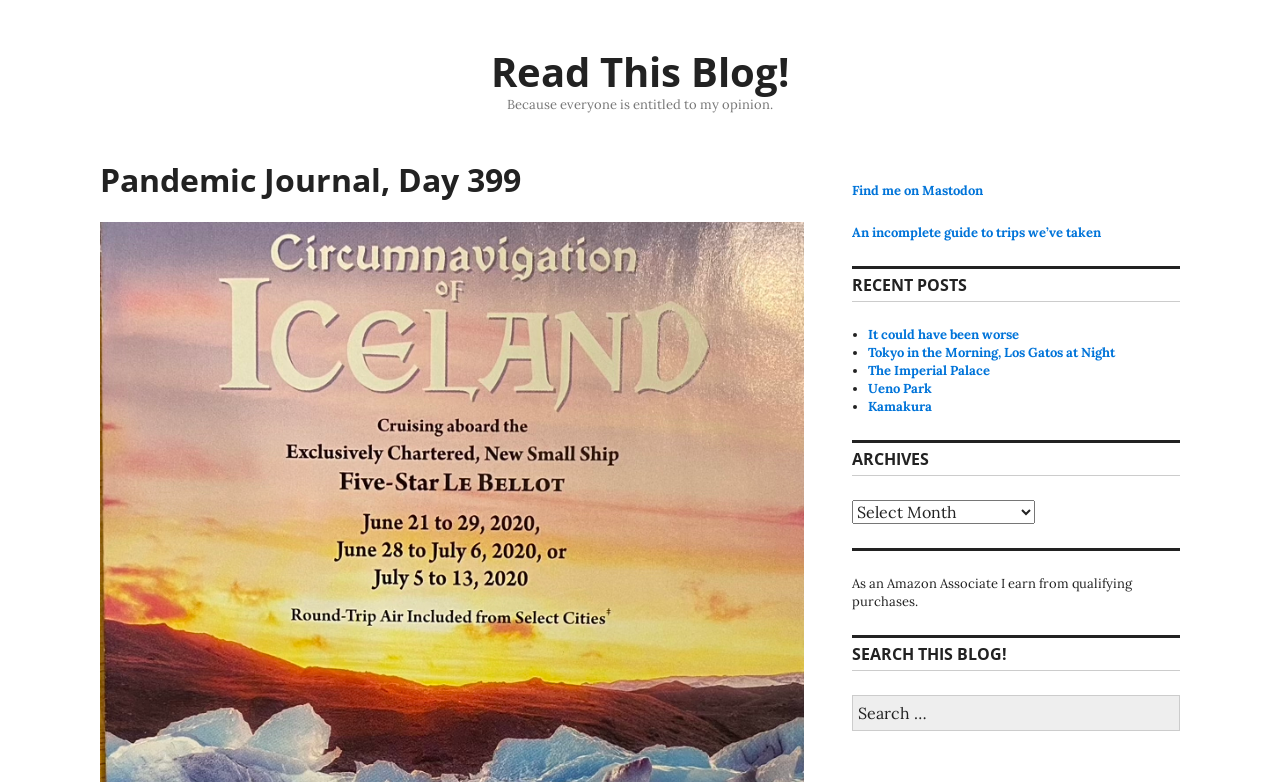What is the purpose of the search box?
Please provide a single word or phrase as the answer based on the screenshot.

Search this blog